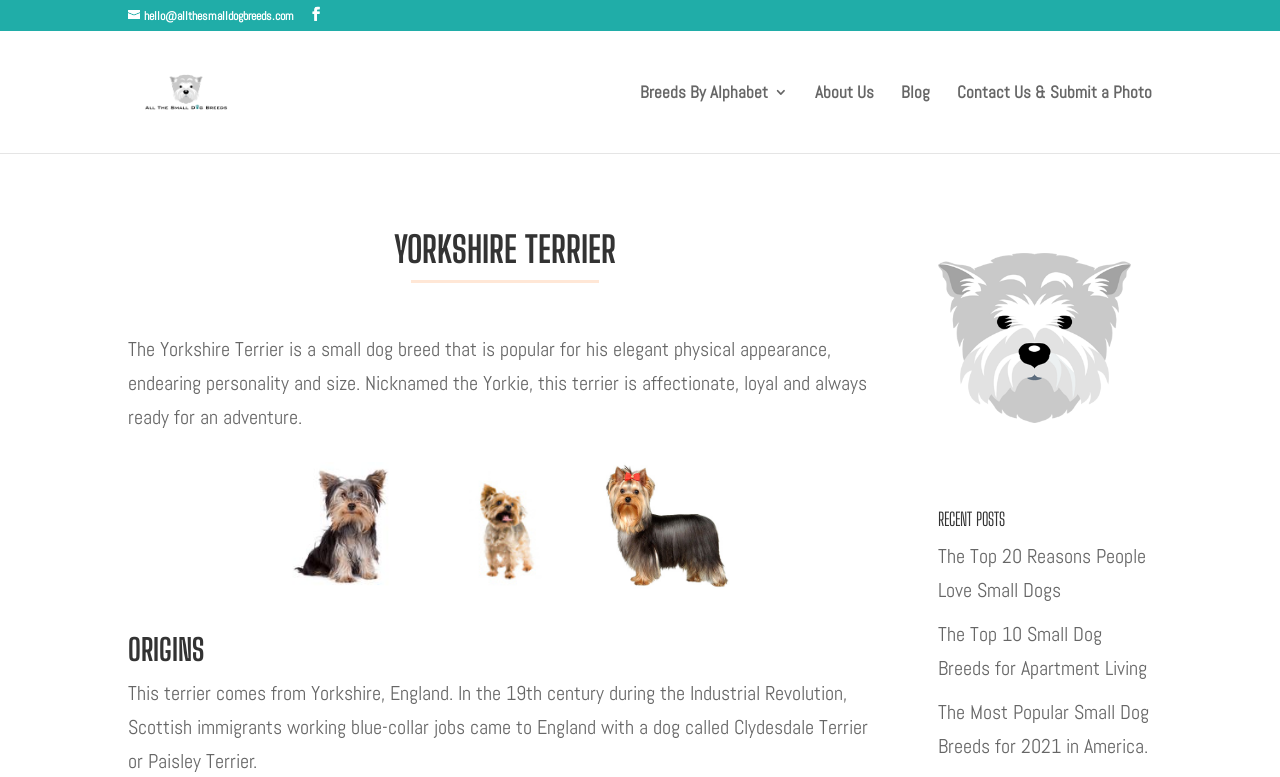Indicate the bounding box coordinates of the element that needs to be clicked to satisfy the following instruction: "View breeds by alphabet". The coordinates should be four float numbers between 0 and 1, i.e., [left, top, right, bottom].

[0.5, 0.109, 0.616, 0.197]